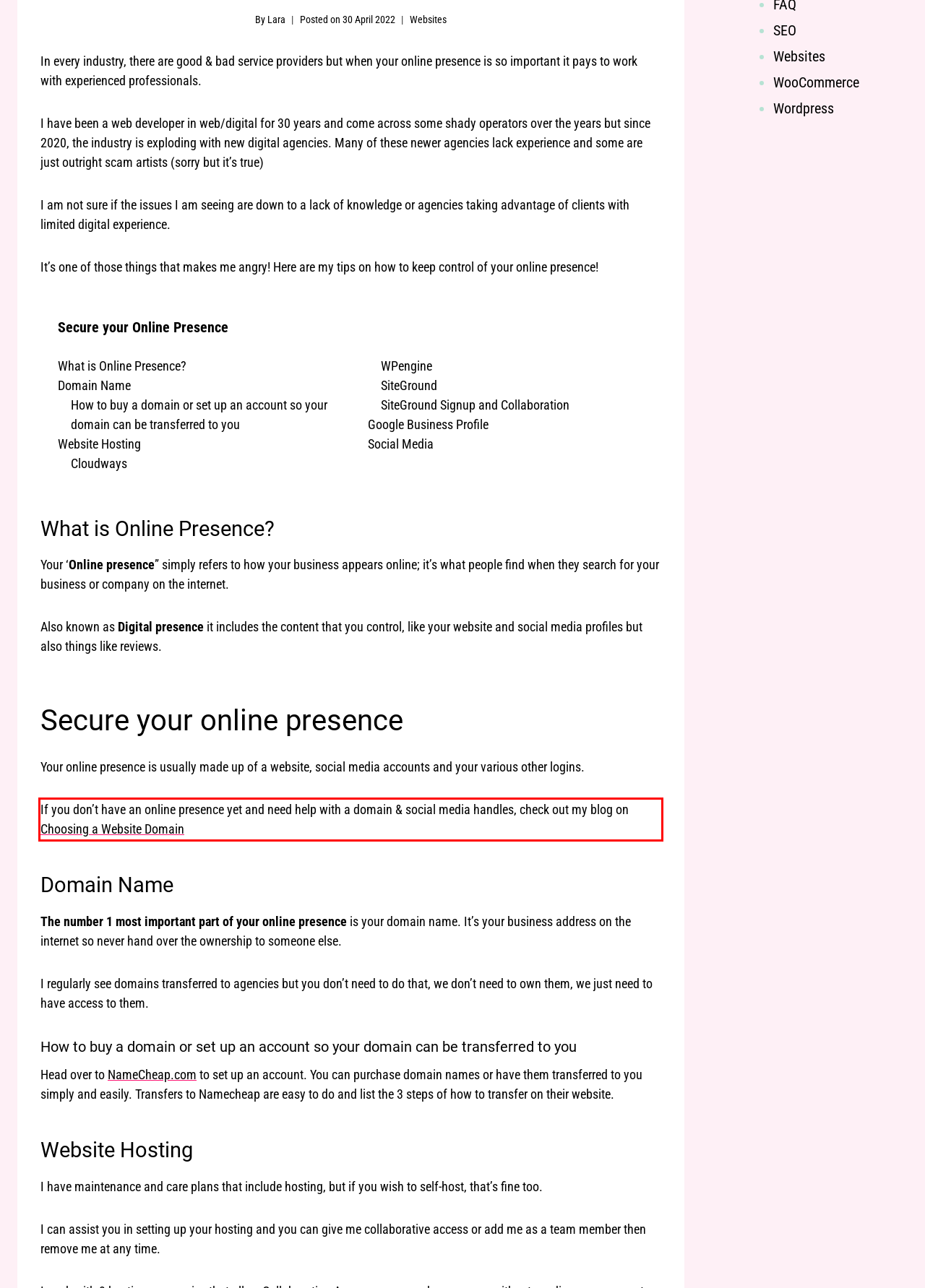You have a screenshot of a webpage where a UI element is enclosed in a red rectangle. Perform OCR to capture the text inside this red rectangle.

If you don’t have an online presence yet and need help with a domain & social media handles, check out my blog on Choosing a Website Domain